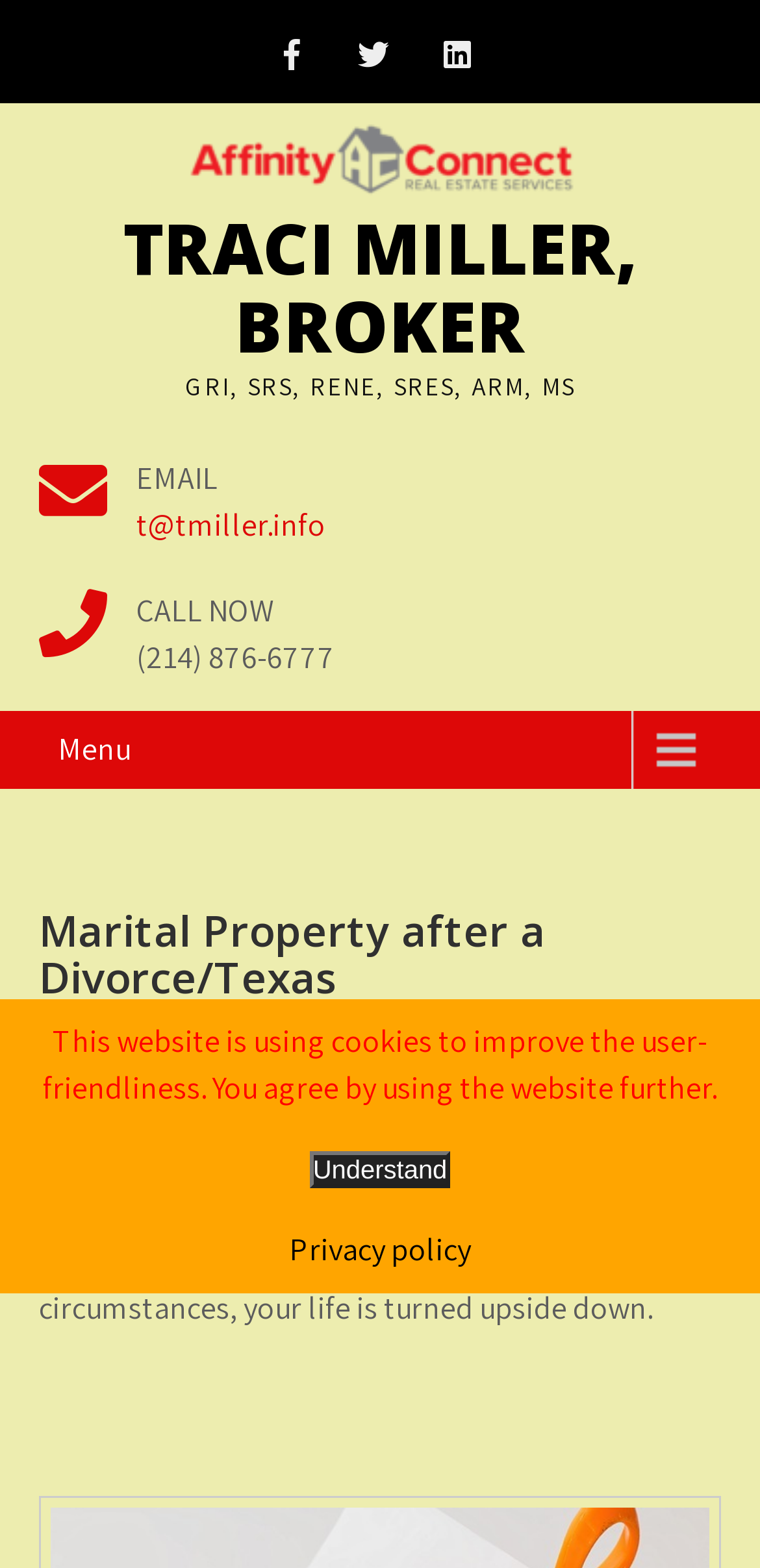Please mark the clickable region by giving the bounding box coordinates needed to complete this instruction: "Click on Futura Planning link".

None